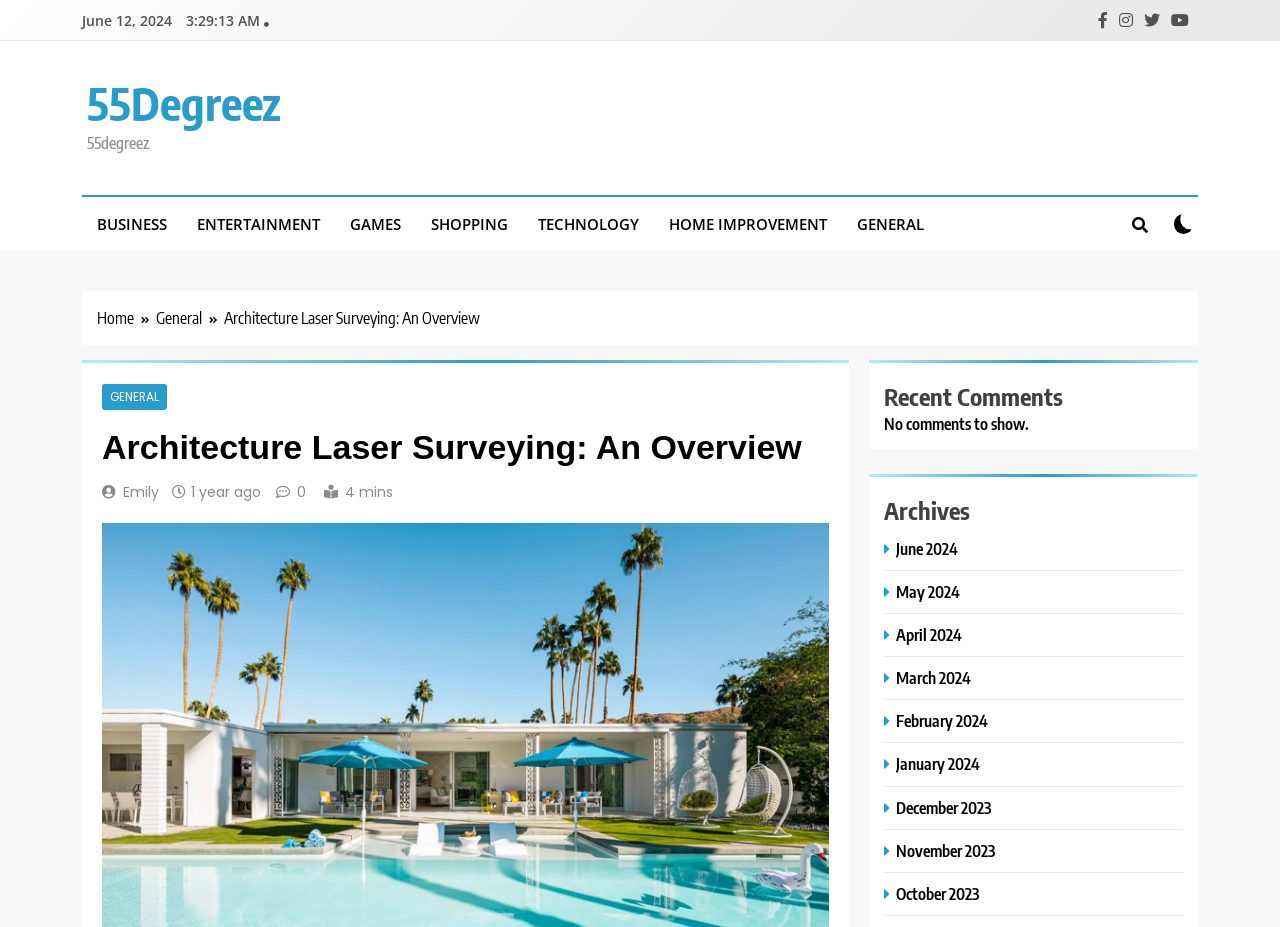How many social media links are present at the top right corner?
Look at the screenshot and give a one-word or phrase answer.

4